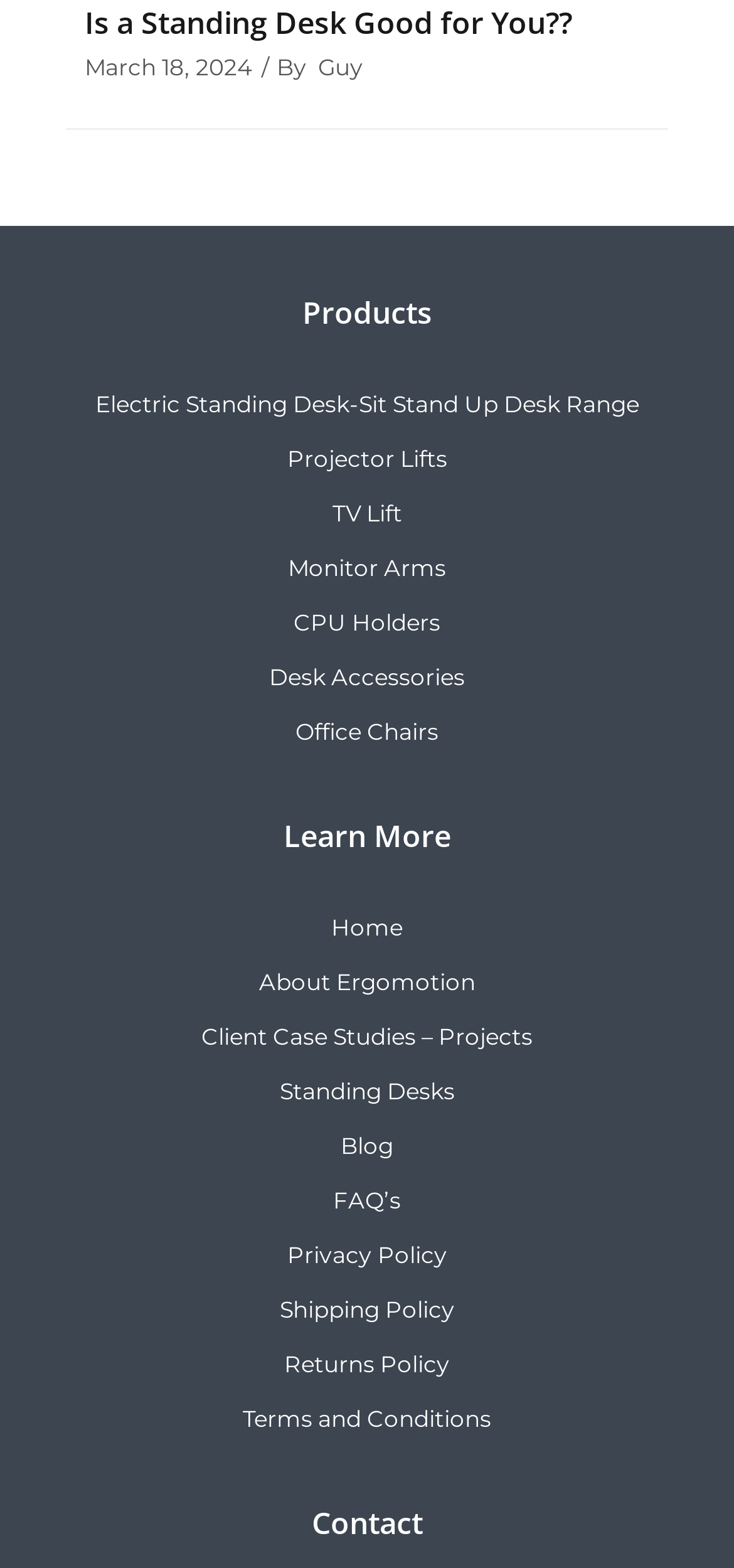Indicate the bounding box coordinates of the element that must be clicked to execute the instruction: "Contact the company". The coordinates should be given as four float numbers between 0 and 1, i.e., [left, top, right, bottom].

[0.115, 0.958, 0.885, 0.984]